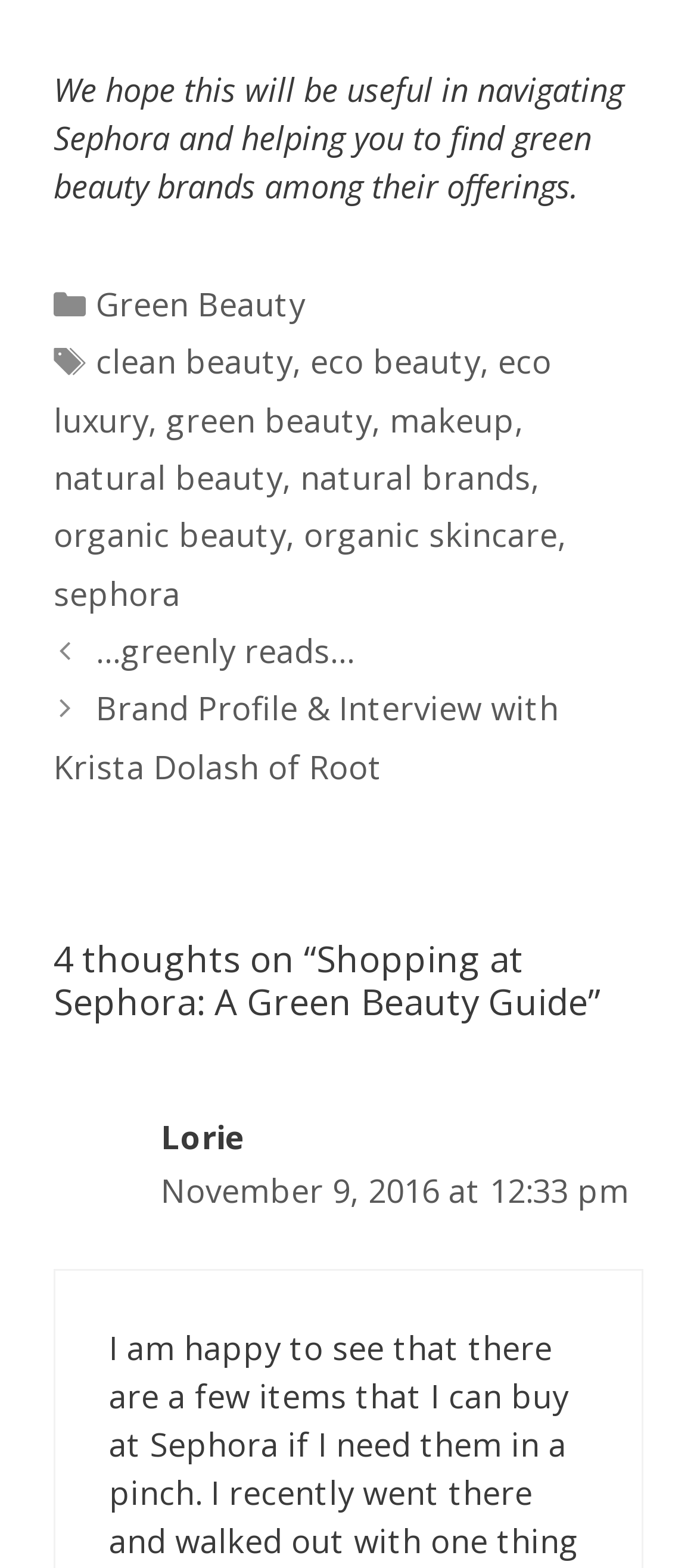Provide a thorough and detailed response to the question by examining the image: 
What is the previous post about?

The previous post link is labeled as '…greenly reads…' which suggests that the previous post is about greenly reads, but the exact topic is not specified.